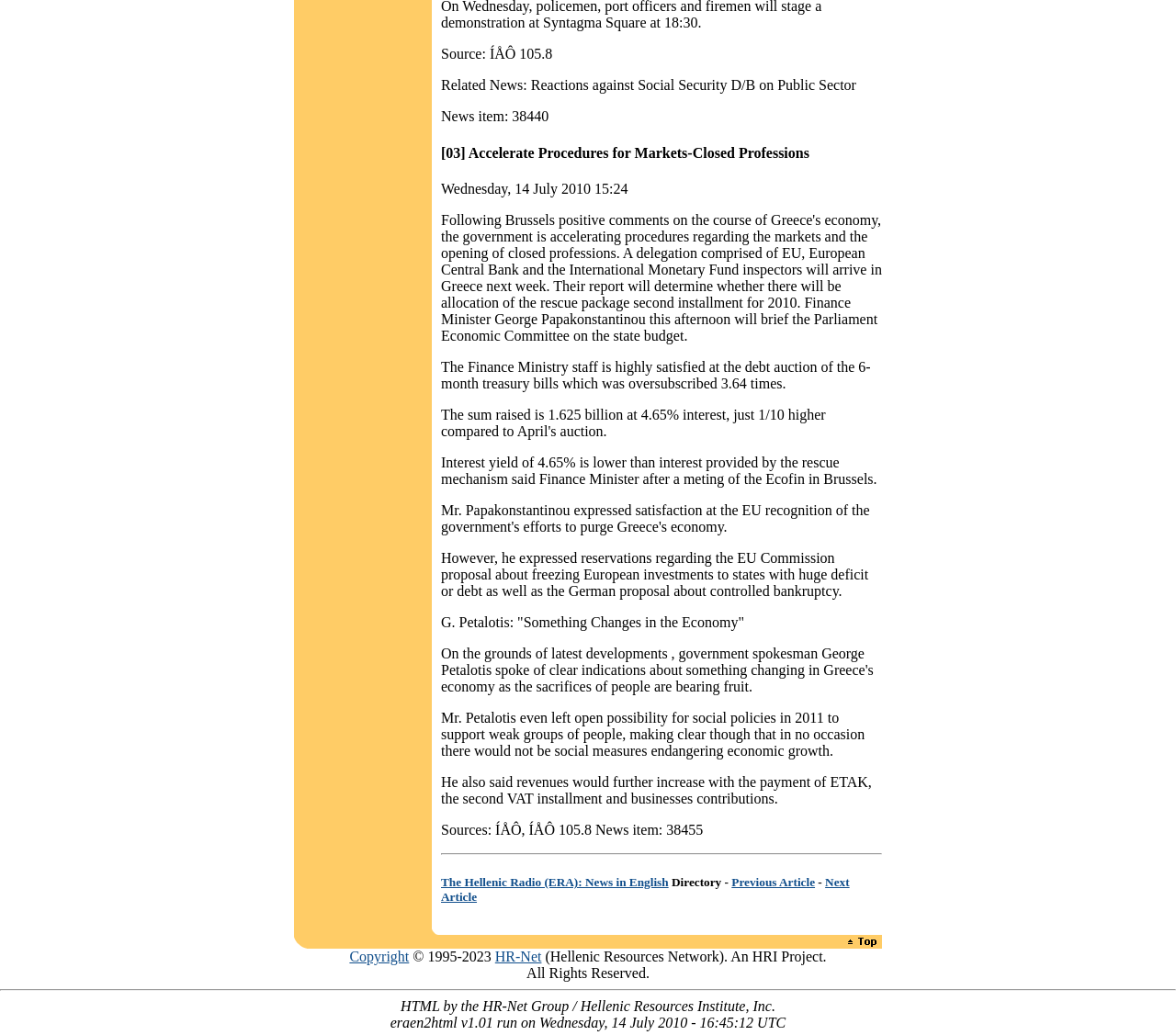Find the bounding box coordinates of the UI element according to this description: "Next Article".

[0.375, 0.846, 0.722, 0.873]